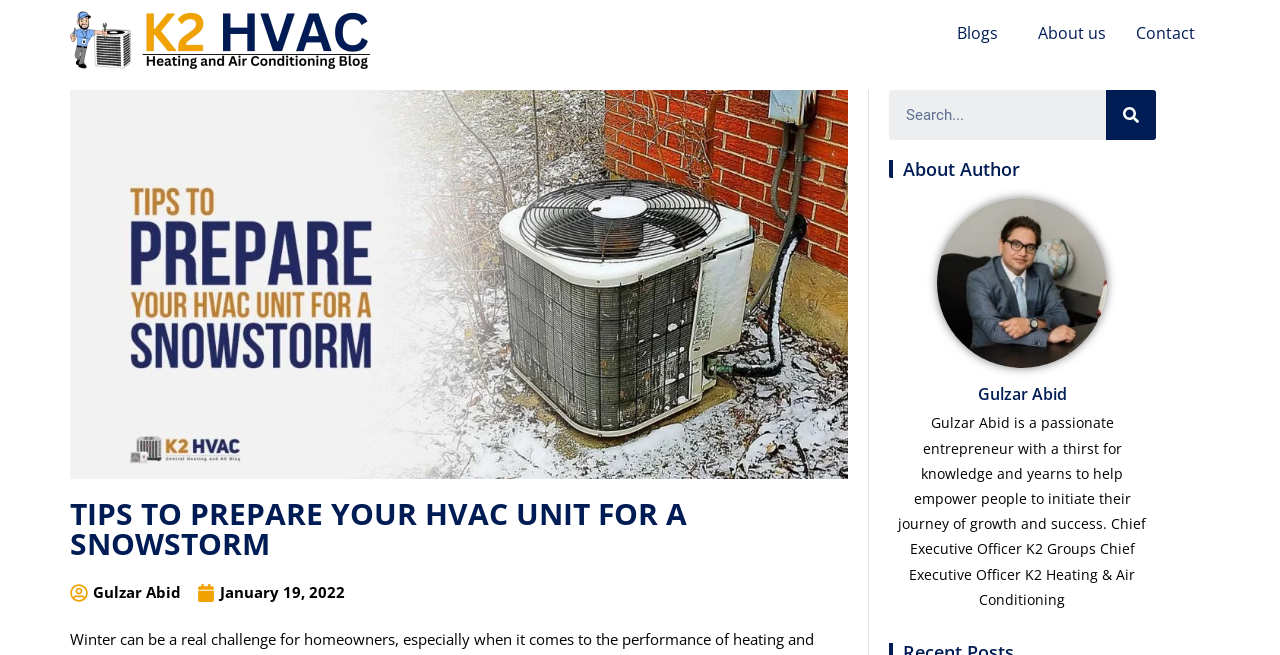Create a detailed narrative describing the layout and content of the webpage.

The webpage is about preparing an HVAC unit for a snowstorm, with a focus on providing tips and insights. At the top left corner, there is a logo of K2 HVAC, accompanied by a navigation menu with links to "Blogs", "About us", and "Contact" at the top right corner. 

Below the navigation menu, there is a large image related to the topic, taking up most of the width of the page. Above the image, there is a heading that reads "TIPS TO PREPARE YOUR HVAC UNIT FOR A SNOWSTORM". 

Underneath the image, there is a section with the author's information, including their name "Gulzar Abid" and the date "January 19, 2022". 

On the right side of the page, there is a search bar with a search button and a magnifying glass icon. 

Further down, there is an "About Author" section, which includes the author's name, a photo, and a brief bio that describes them as a passionate entrepreneur who wants to empower people to initiate their journey of growth and success.